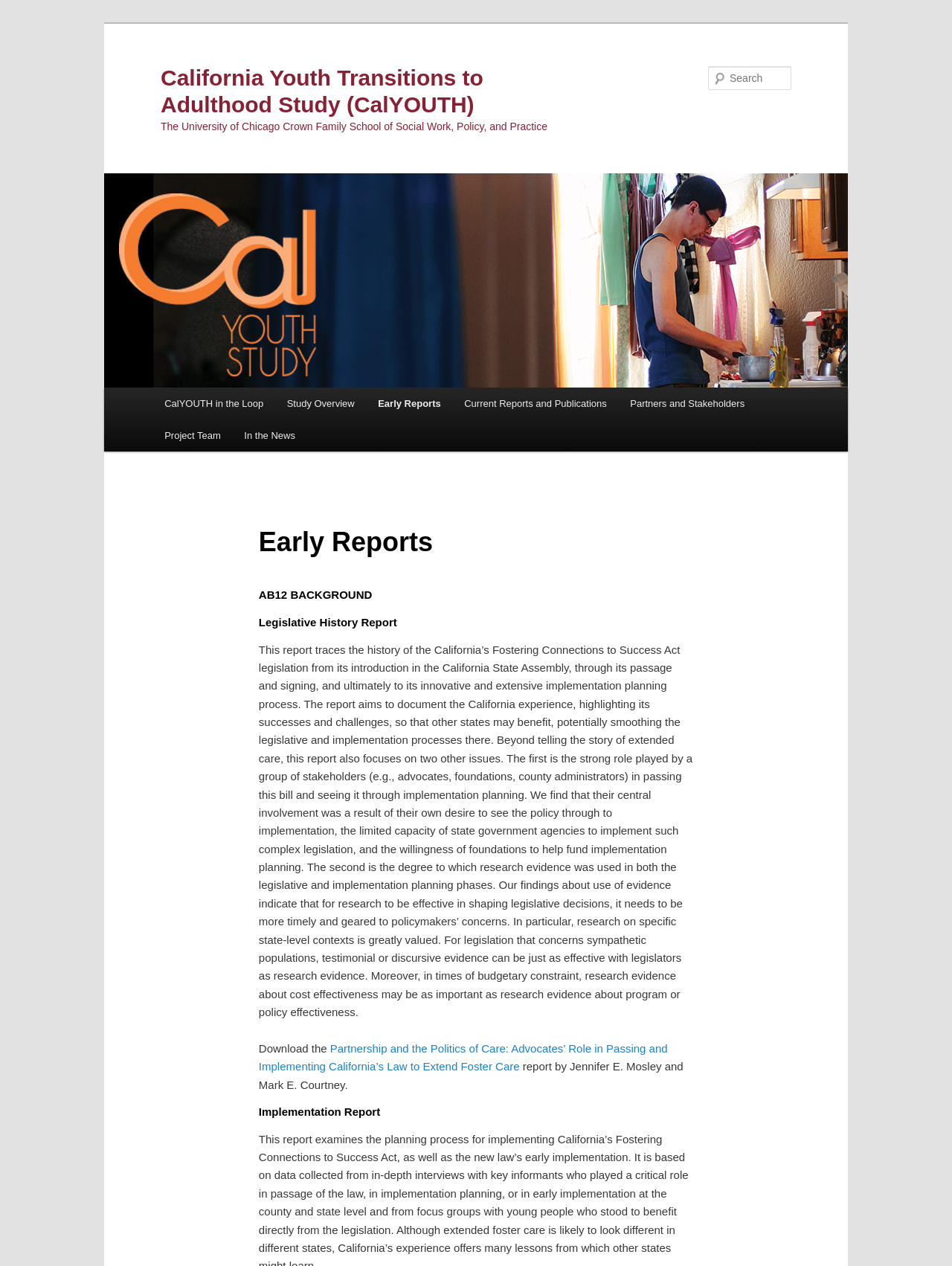Given the element description Study Overview, identify the bounding box coordinates for the UI element on the webpage screenshot. The format should be (top-left x, top-left y, bottom-right x, bottom-right y), with values between 0 and 1.

[0.289, 0.306, 0.385, 0.331]